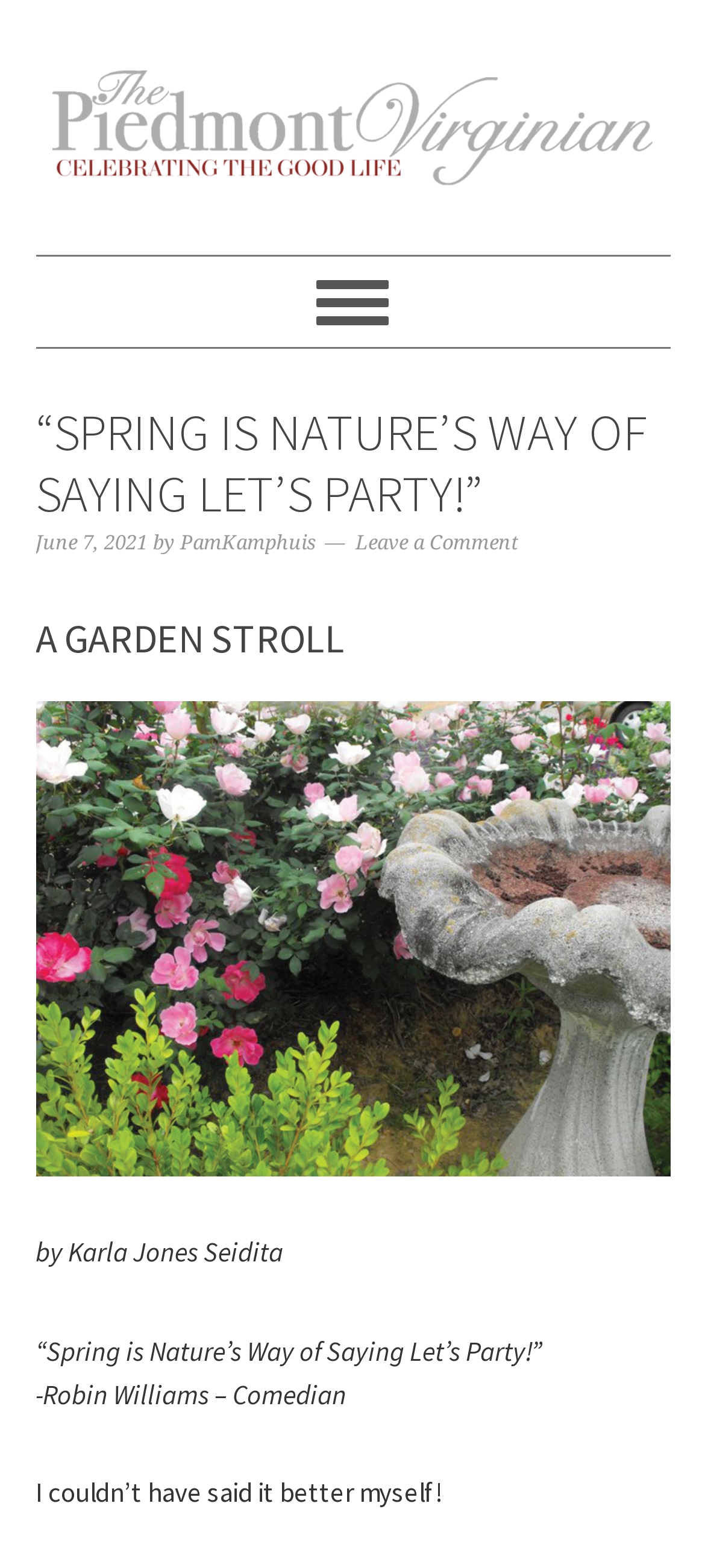Answer the following inquiry with a single word or phrase:
Who wrote the article?

PamKamphuis